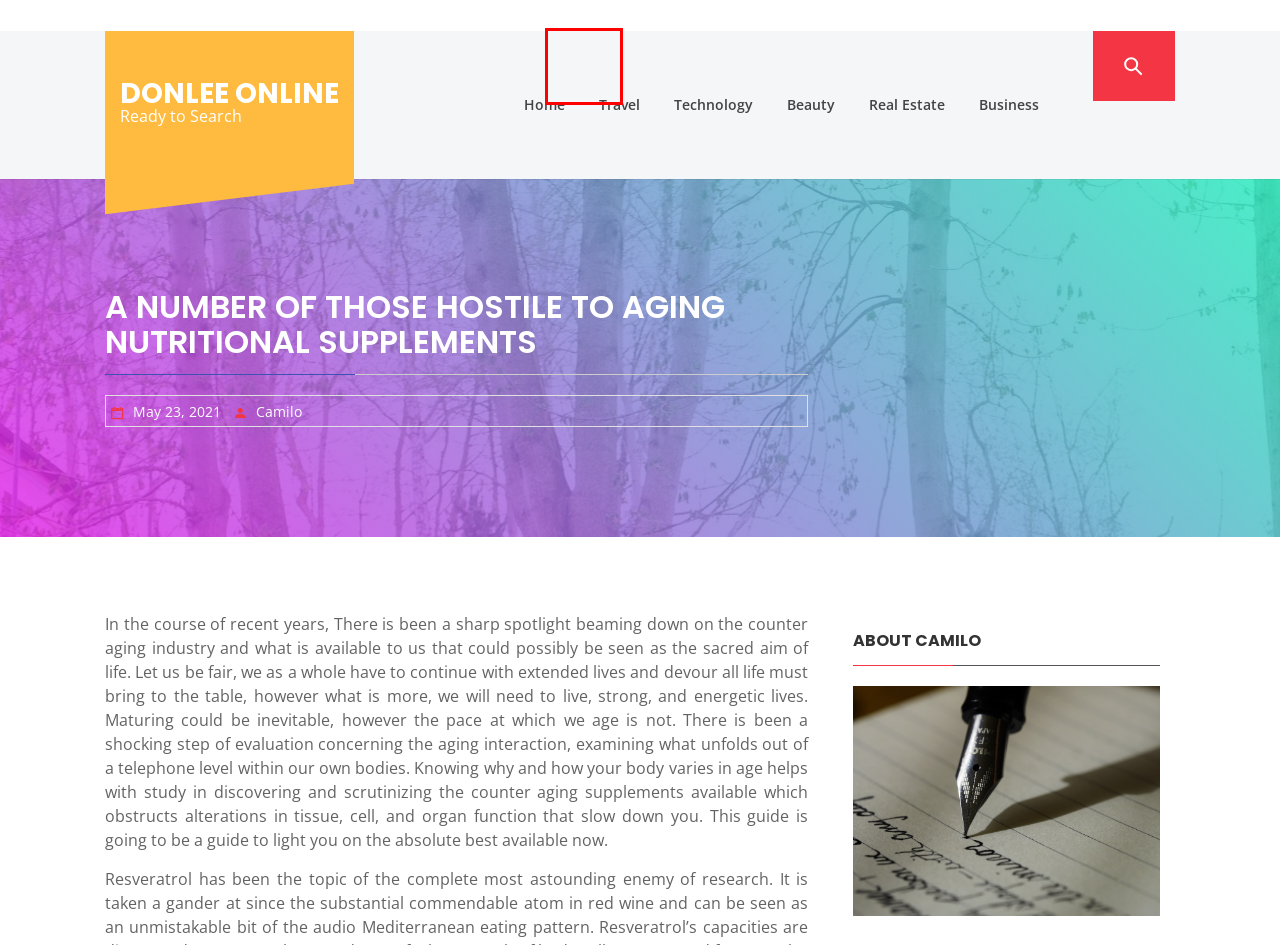Given a screenshot of a webpage with a red bounding box, please pick the webpage description that best fits the new webpage after clicking the element inside the bounding box. Here are the candidates:
A. Beauty – Donlee Online
B. May 23, 2021 – Donlee Online
C. Business – Donlee Online
D. Travel – Donlee Online
E. Donlee Online – Ready to Search
F. Camilo – Donlee Online
G. Real Estate – Donlee Online
H. Technology – Donlee Online

E